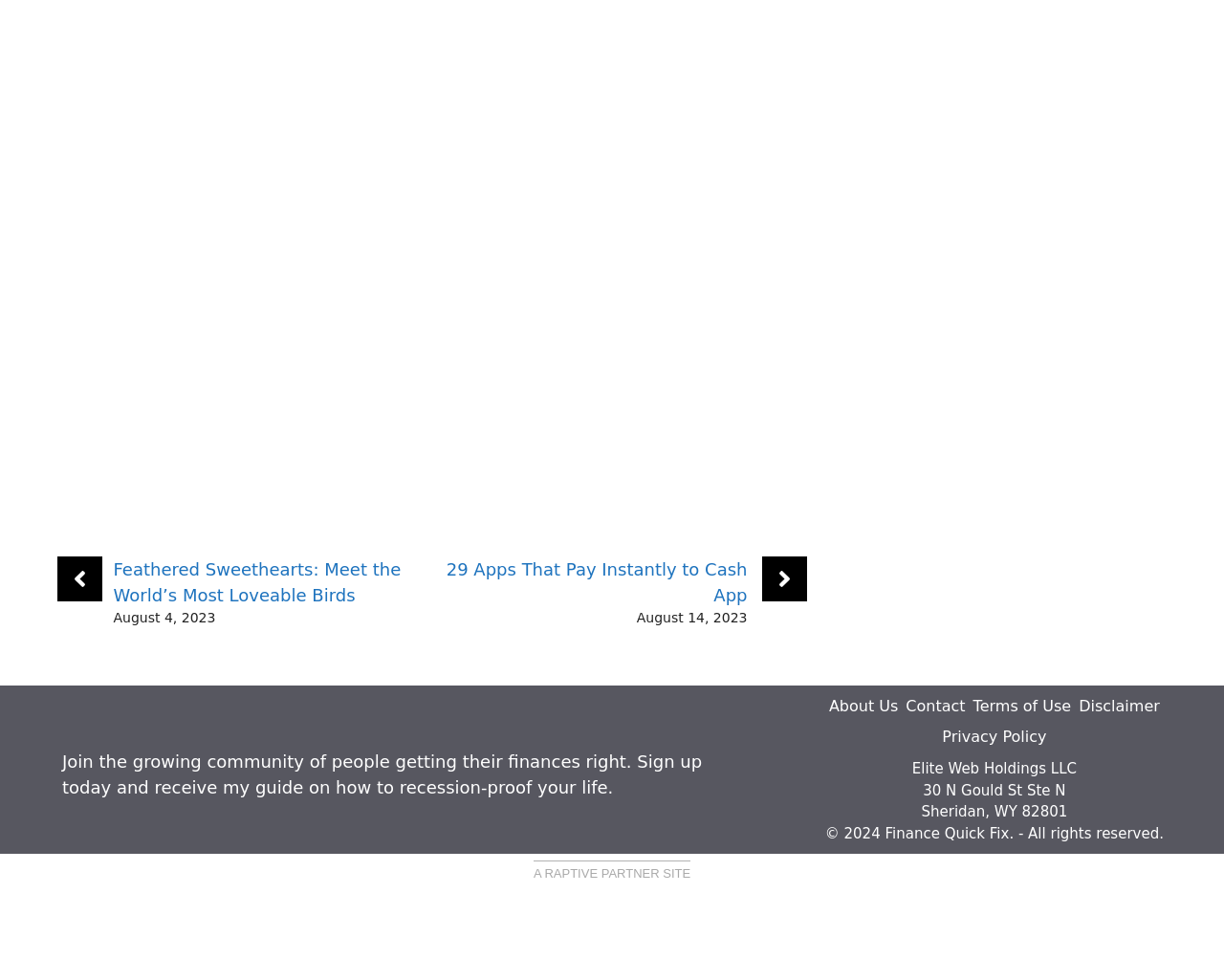Please identify the bounding box coordinates of the region to click in order to complete the task: "Explore the guide on recession-proofing your life". The coordinates must be four float numbers between 0 and 1, specified as [left, top, right, bottom].

[0.051, 0.767, 0.574, 0.814]